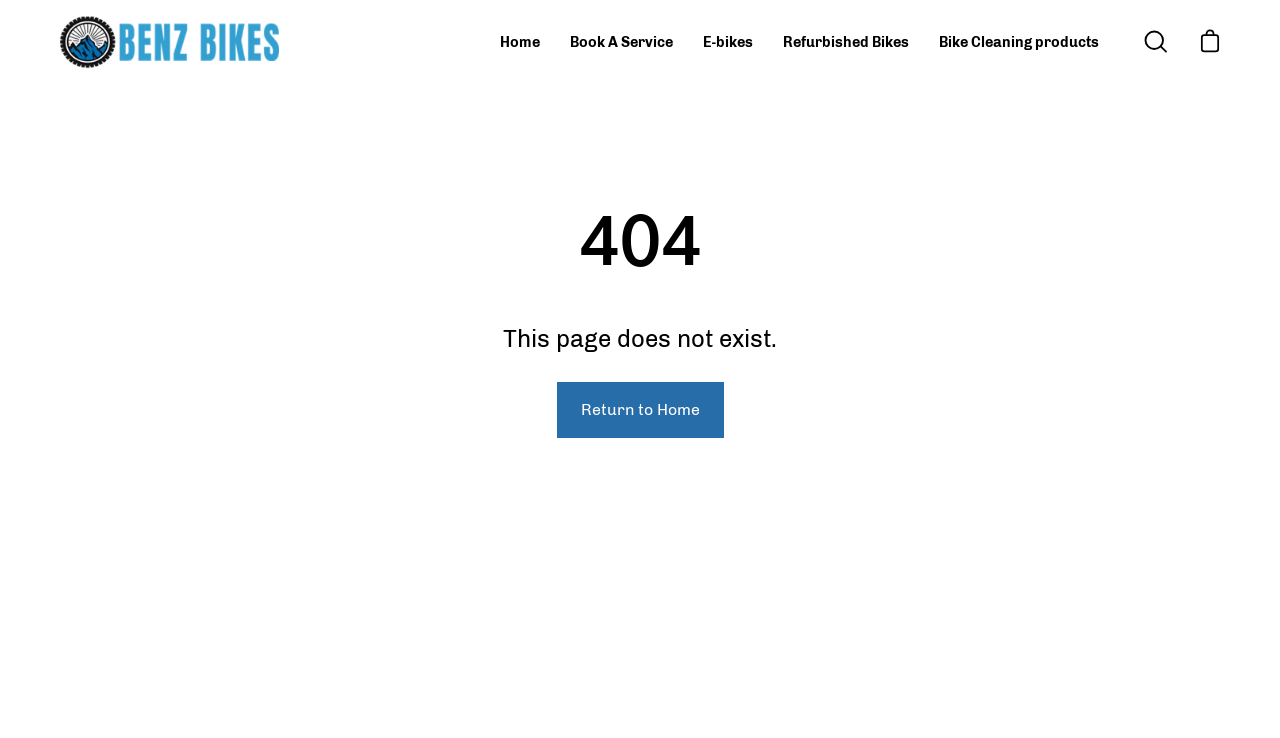Give a one-word or one-phrase response to the question: 
What can I do if I encounter a 404 error?

Return to Home